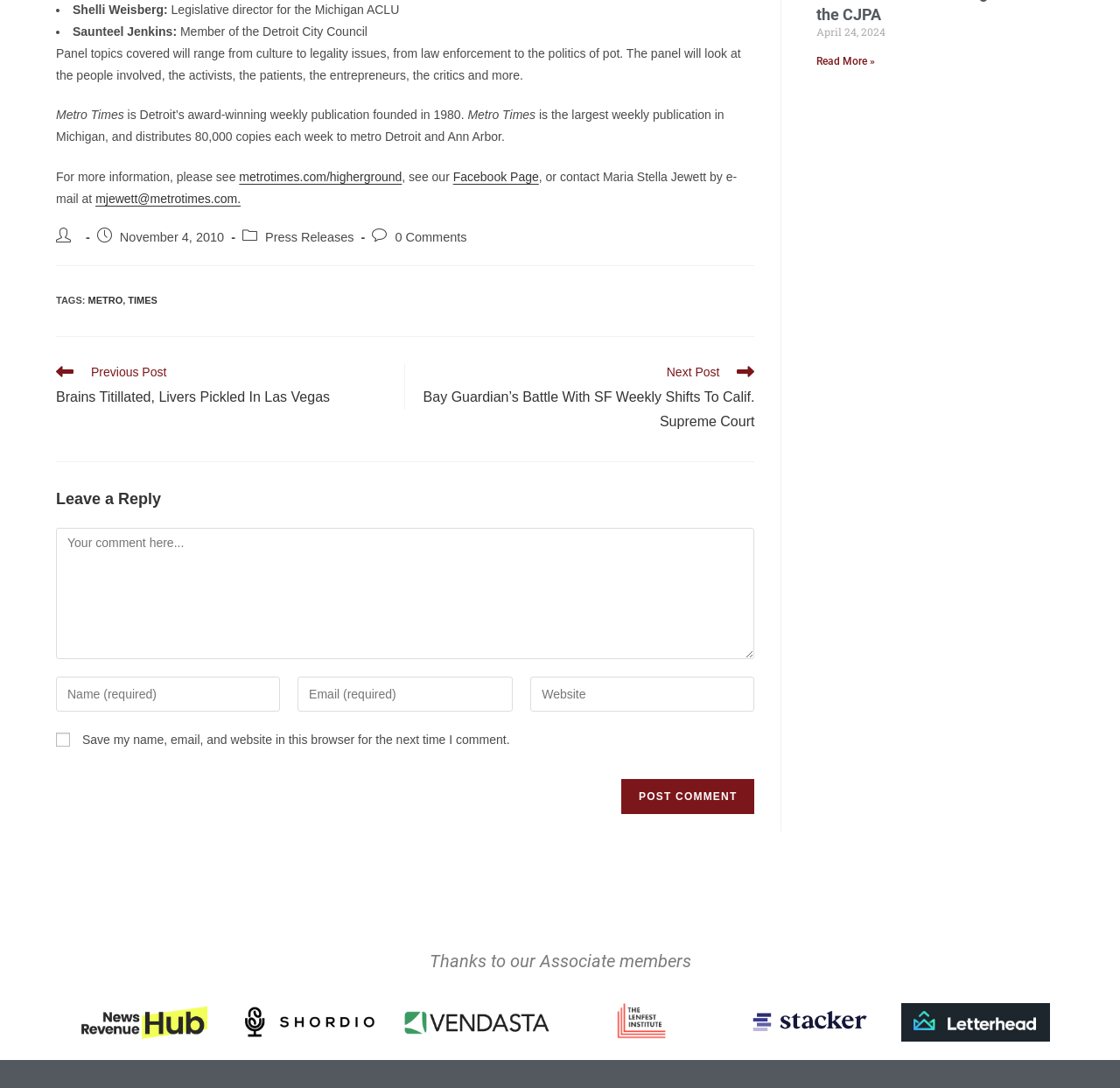What is the date of the article?
Ensure your answer is thorough and detailed.

The webpage shows the date 'November 4, 2010' which is the date of the article.